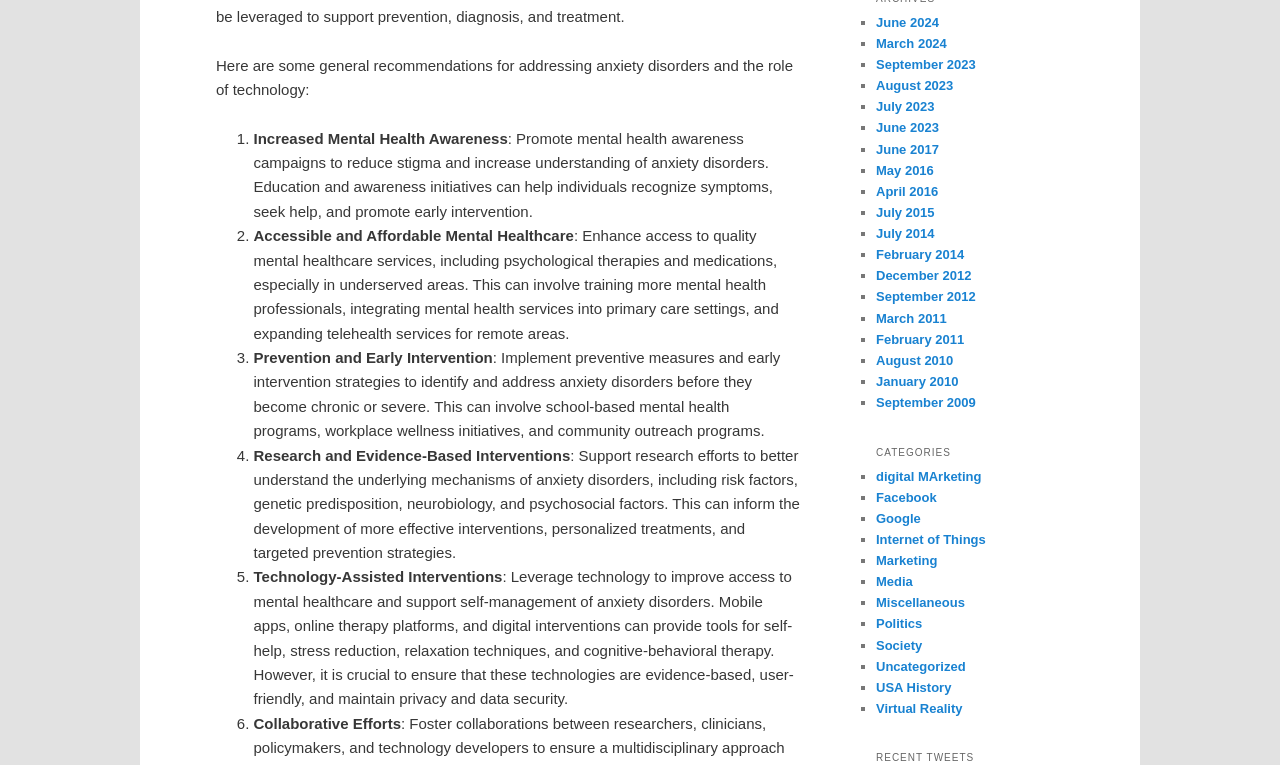Respond concisely with one word or phrase to the following query:
How many recommendations are listed on the webpage?

6